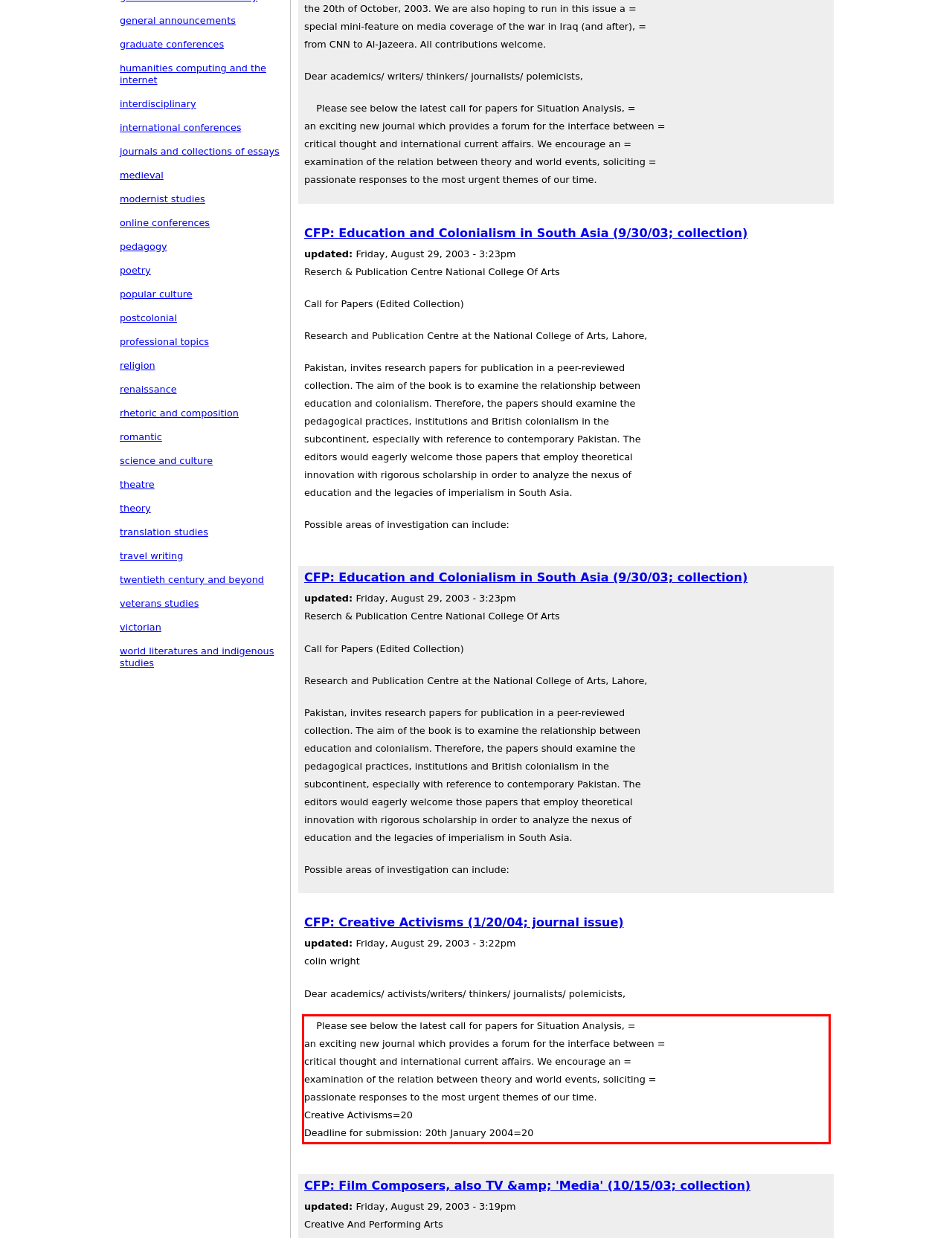From the provided screenshot, extract the text content that is enclosed within the red bounding box.

Please see below the latest call for papers for Situation Analysis, = an exciting new journal which provides a forum for the interface between = critical thought and international current affairs. We encourage an = examination of the relation between theory and world events, soliciting = passionate responses to the most urgent themes of our time. Creative Activisms=20 Deadline for submission: 20th January 2004=20